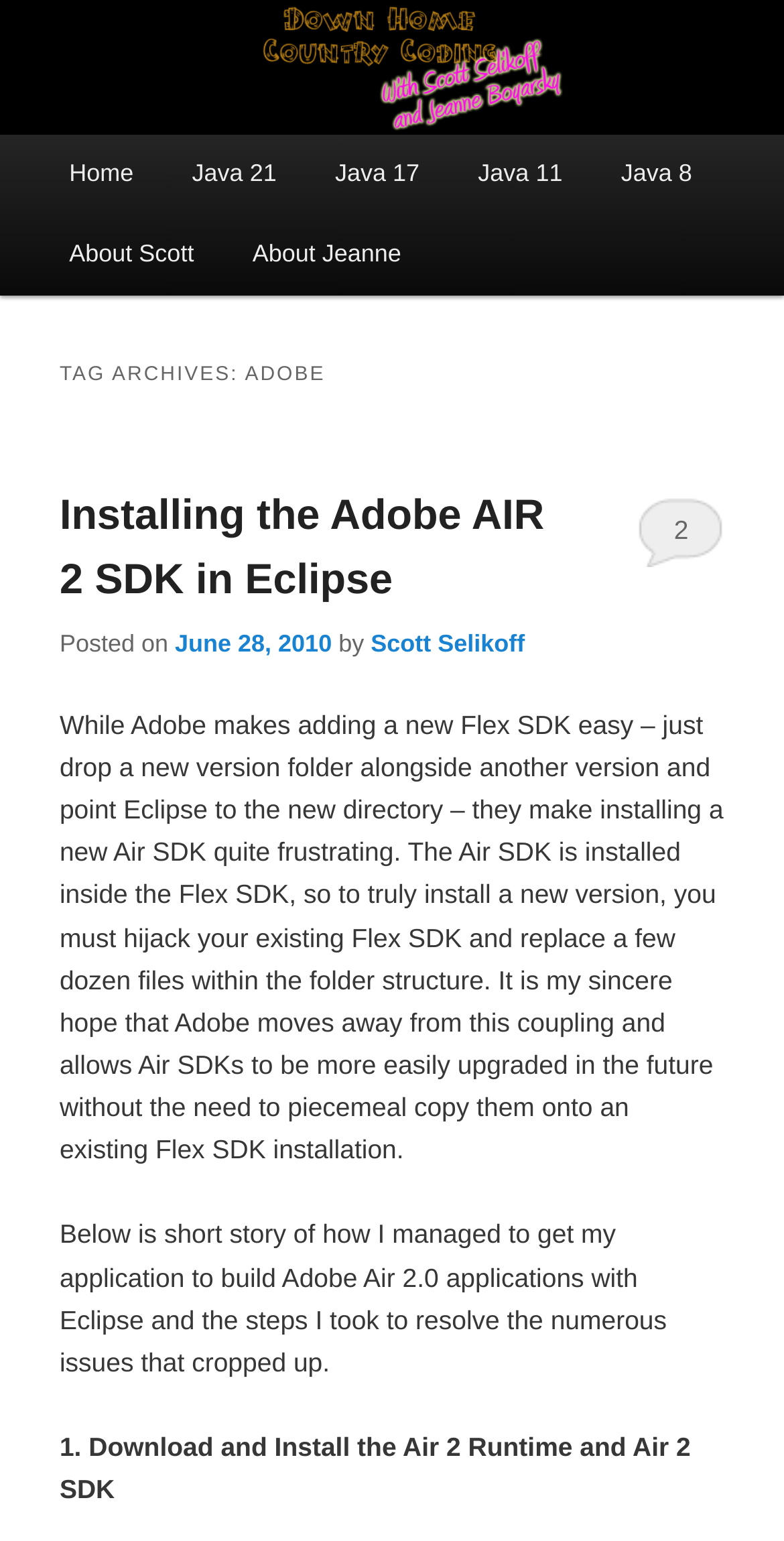Pinpoint the bounding box coordinates for the area that should be clicked to perform the following instruction: "Read about What is Lyme disease?".

None